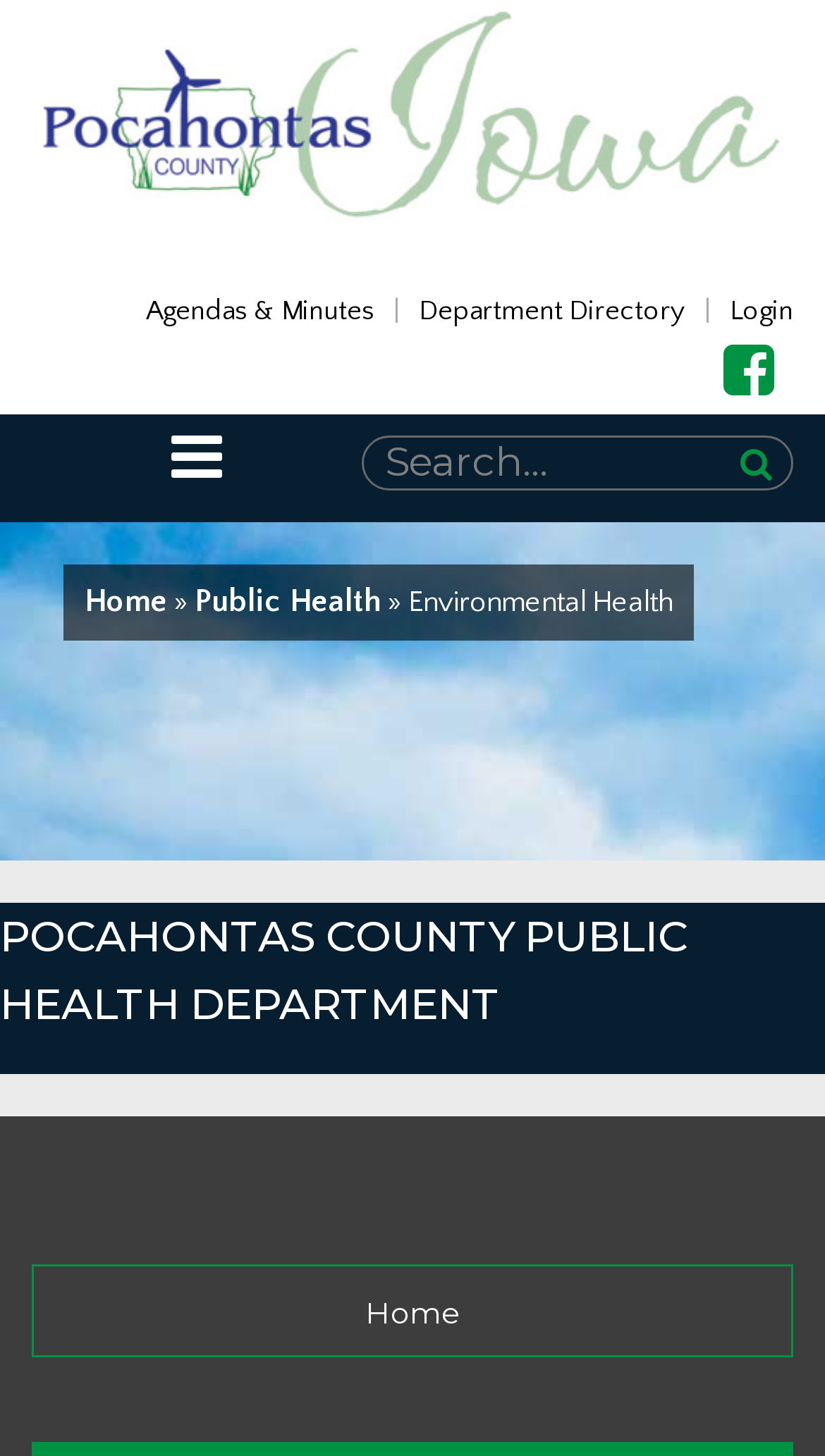Show the bounding box coordinates for the HTML element described as: "Public Health".

[0.236, 0.401, 0.462, 0.426]